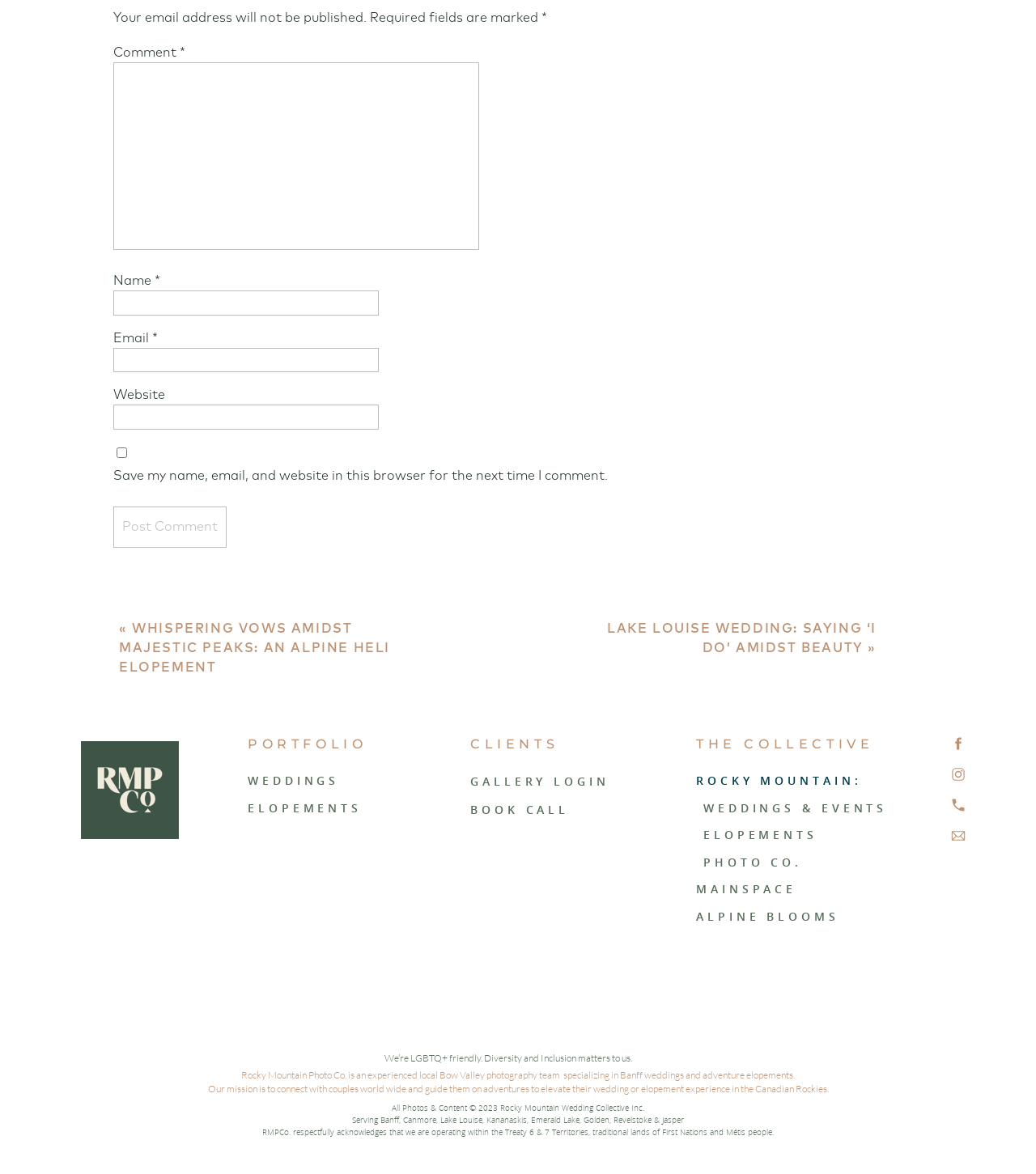Find the bounding box coordinates for the area that must be clicked to perform this action: "Enter your comment".

[0.109, 0.053, 0.462, 0.213]